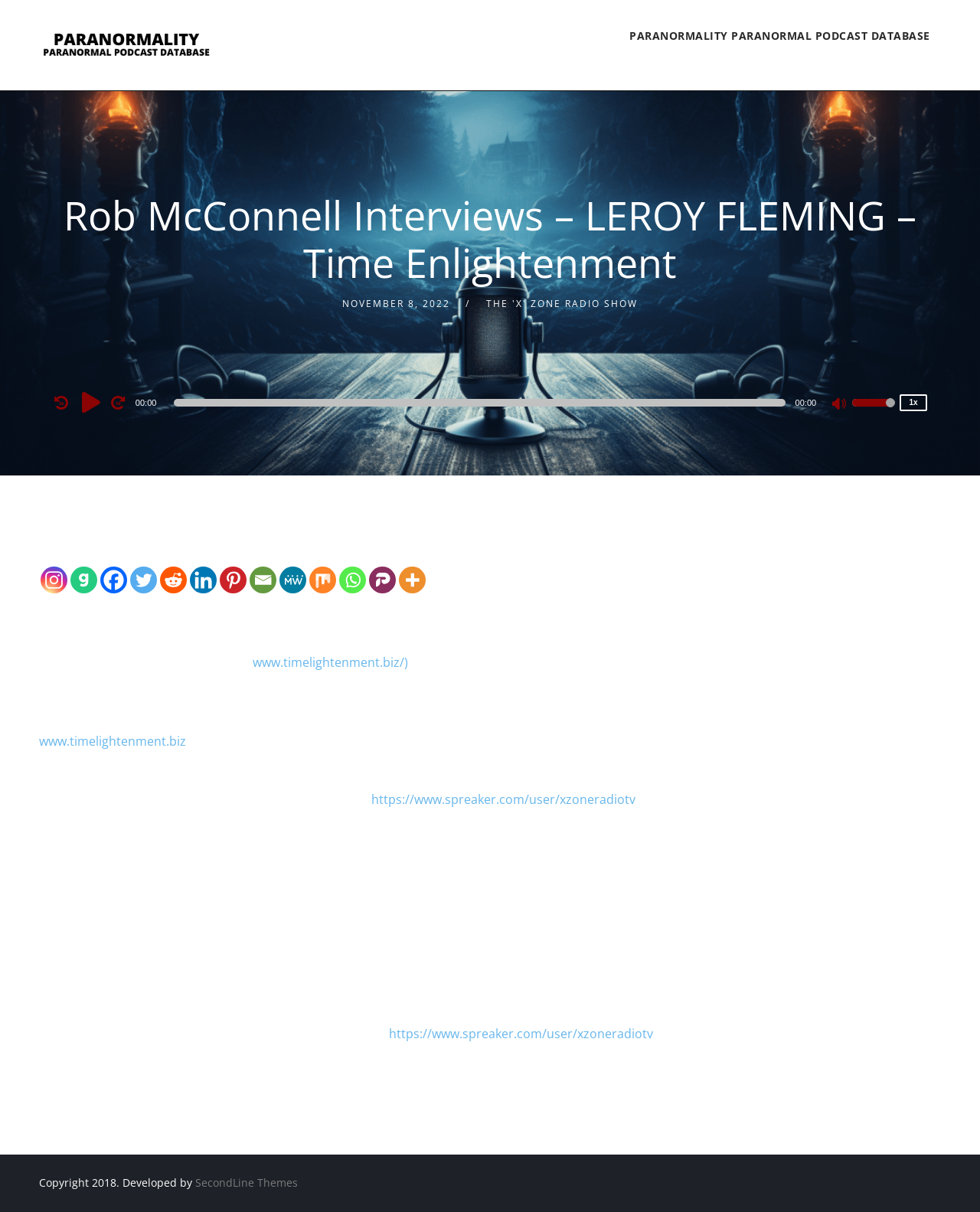Please specify the bounding box coordinates of the area that should be clicked to accomplish the following instruction: "Play the audio". The coordinates should consist of four float numbers between 0 and 1, i.e., [left, top, right, bottom].

[0.077, 0.319, 0.108, 0.344]